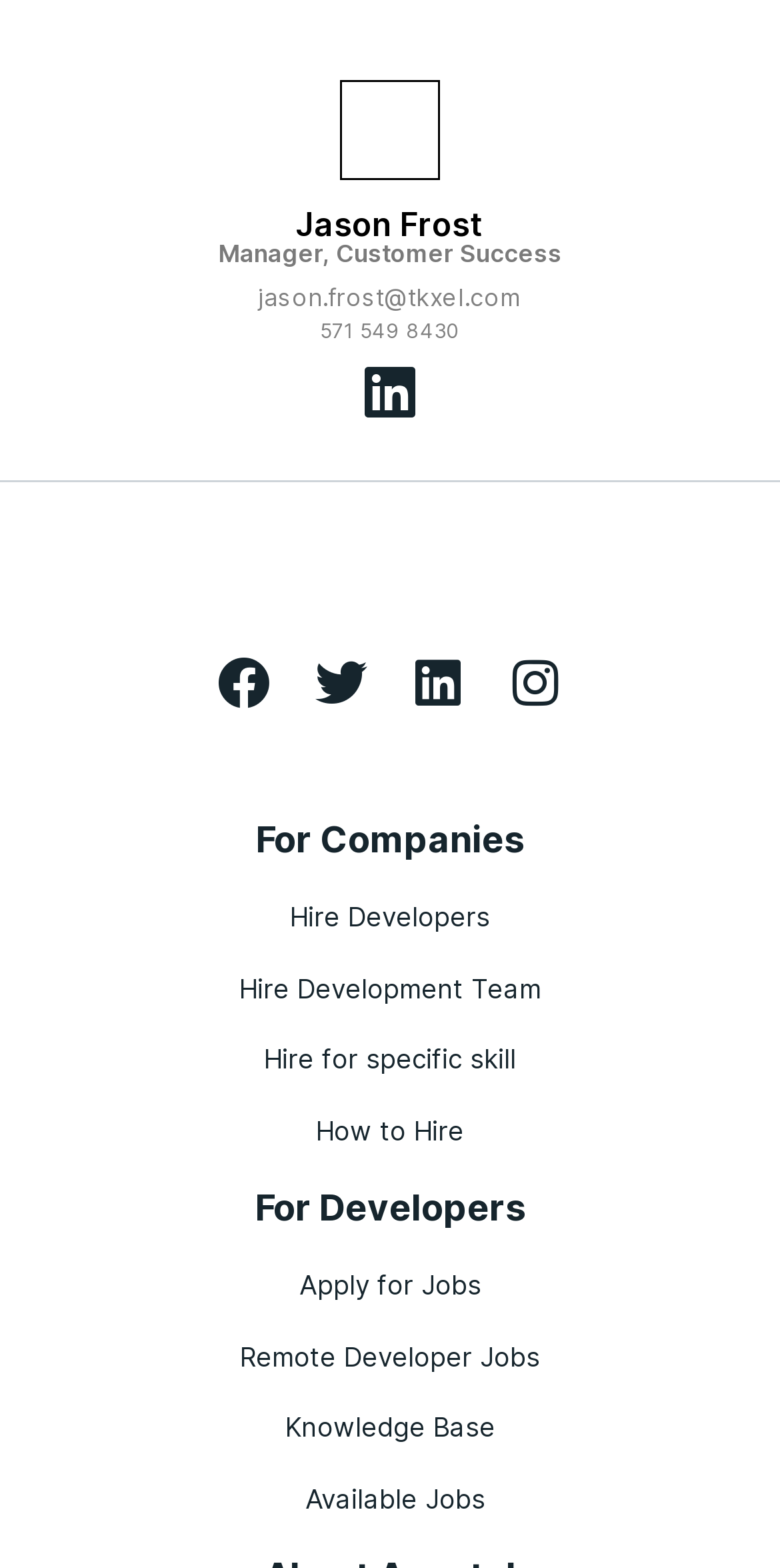Indicate the bounding box coordinates of the clickable region to achieve the following instruction: "View available jobs."

[0.051, 0.944, 0.949, 0.969]